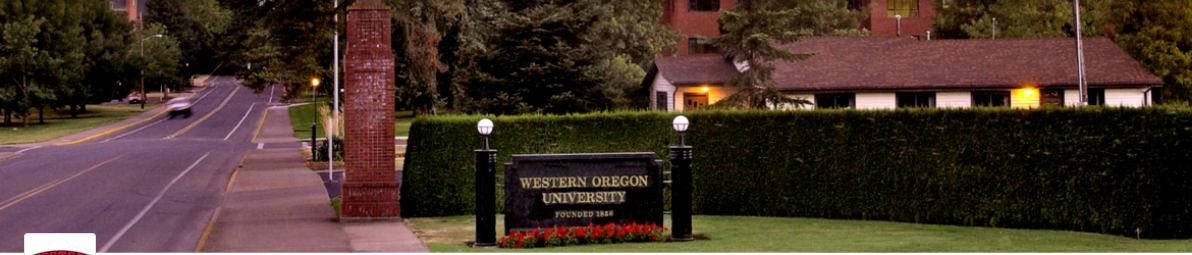Refer to the image and provide a thorough answer to this question:
What type of structure stands in the background?

The background of the image features a stately brick tower, which serves as a landmark and is surrounded by trees that frame the scene.